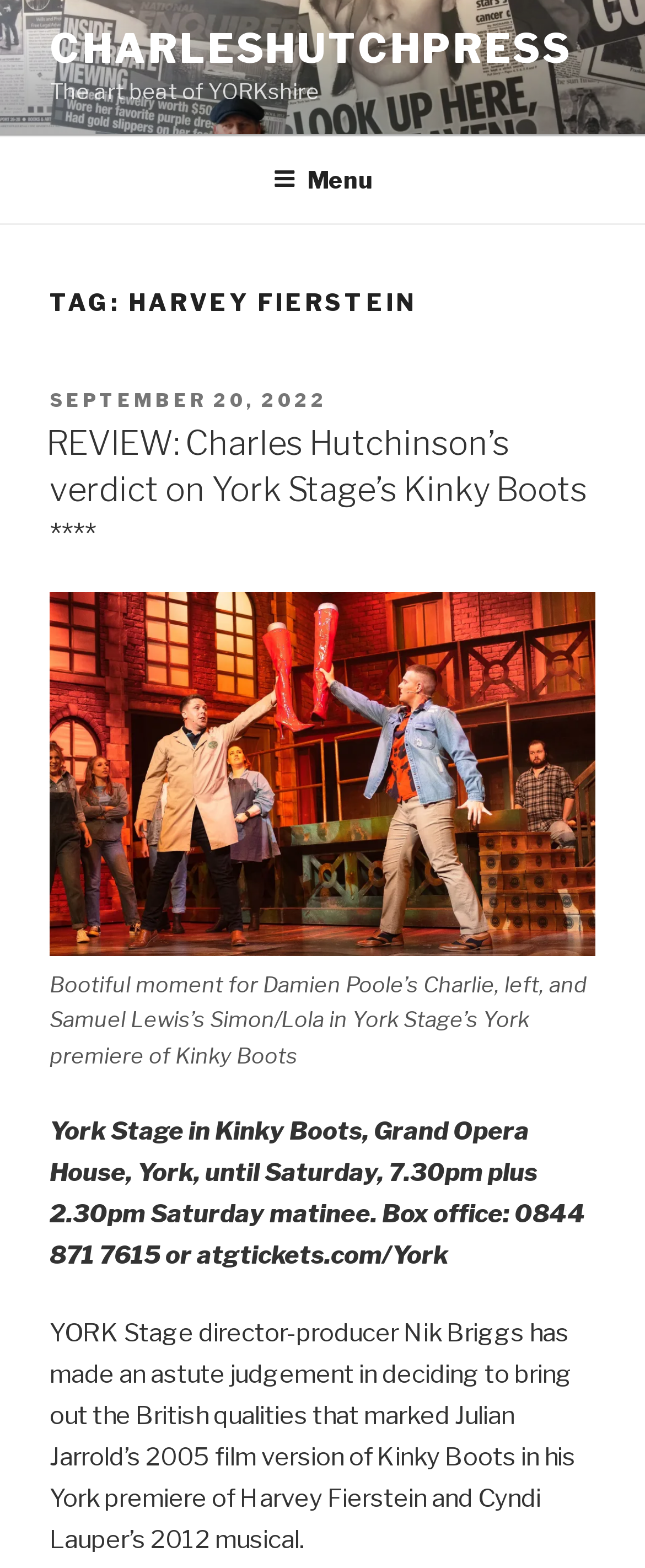Determine the bounding box for the UI element that matches this description: "charleshutchpress".

[0.077, 0.016, 0.886, 0.046]